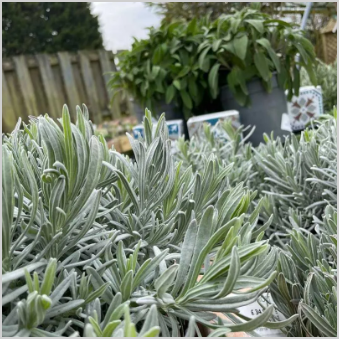Explain what is happening in the image with as much detail as possible.

The image showcases a lush arrangement of herbs at a plant center, featuring prominently some silvery-green lavender plants in the foreground. Their delicate, elongated leaves offer a soft texture, highlighting the vibrant greenery of the surrounding herbs. In the background, a larger potted plant can be seen, possibly representing a type of sage or other similar herb. This setting evokes a sense of connection with nature, reflecting the atmosphere at Bumbles Plant Centre, where a variety of herbs are available for enthusiasts or novice gardeners alike. The scene beautifully represents the essence of plant cultivation, perfect for those looking to enhance their gardens with aromatic herbs.